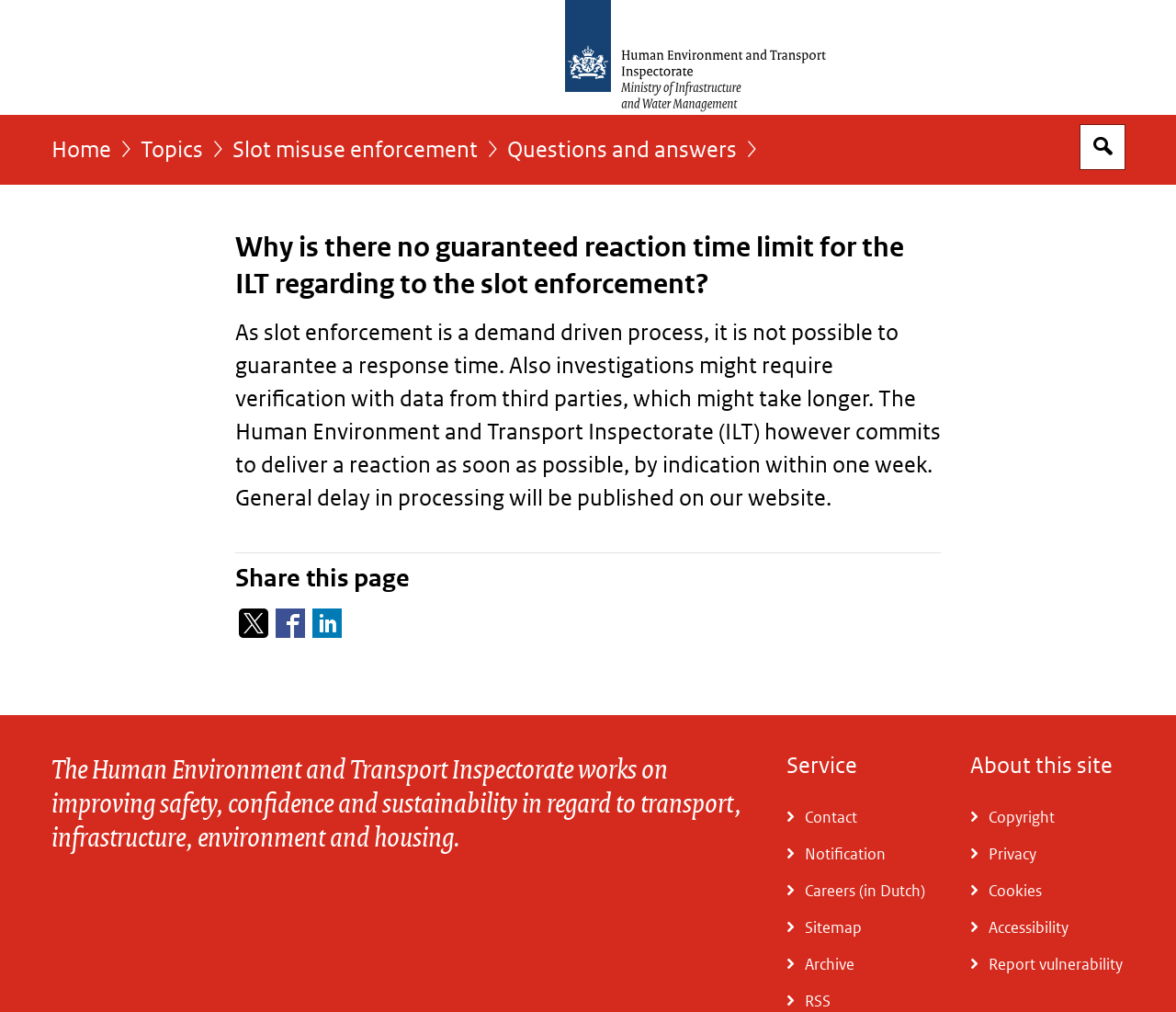Given the element description "Privacy", identify the bounding box of the corresponding UI element.

[0.825, 0.827, 0.956, 0.863]